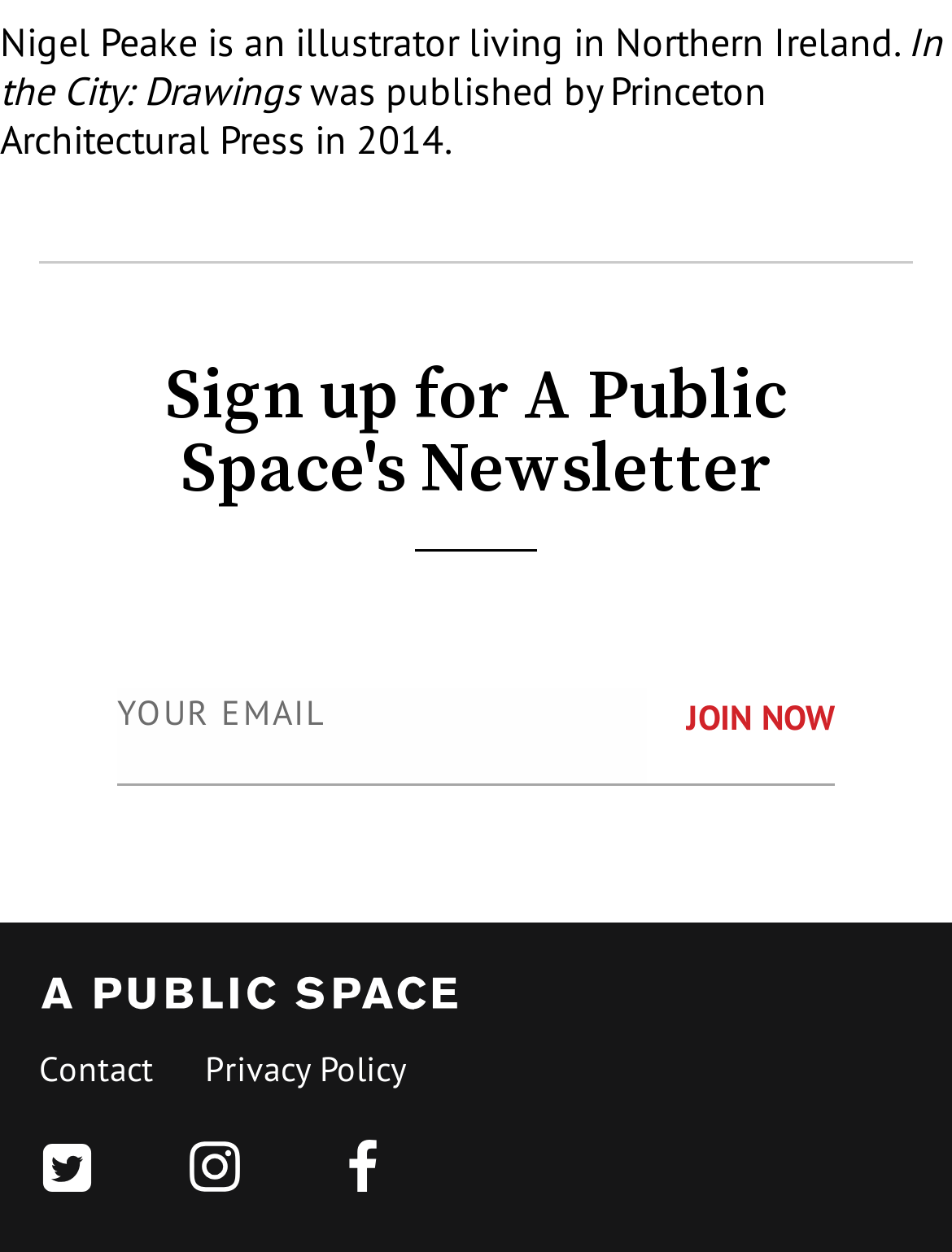Please provide a brief answer to the following inquiry using a single word or phrase:
What is the button's text?

JOIN NOW